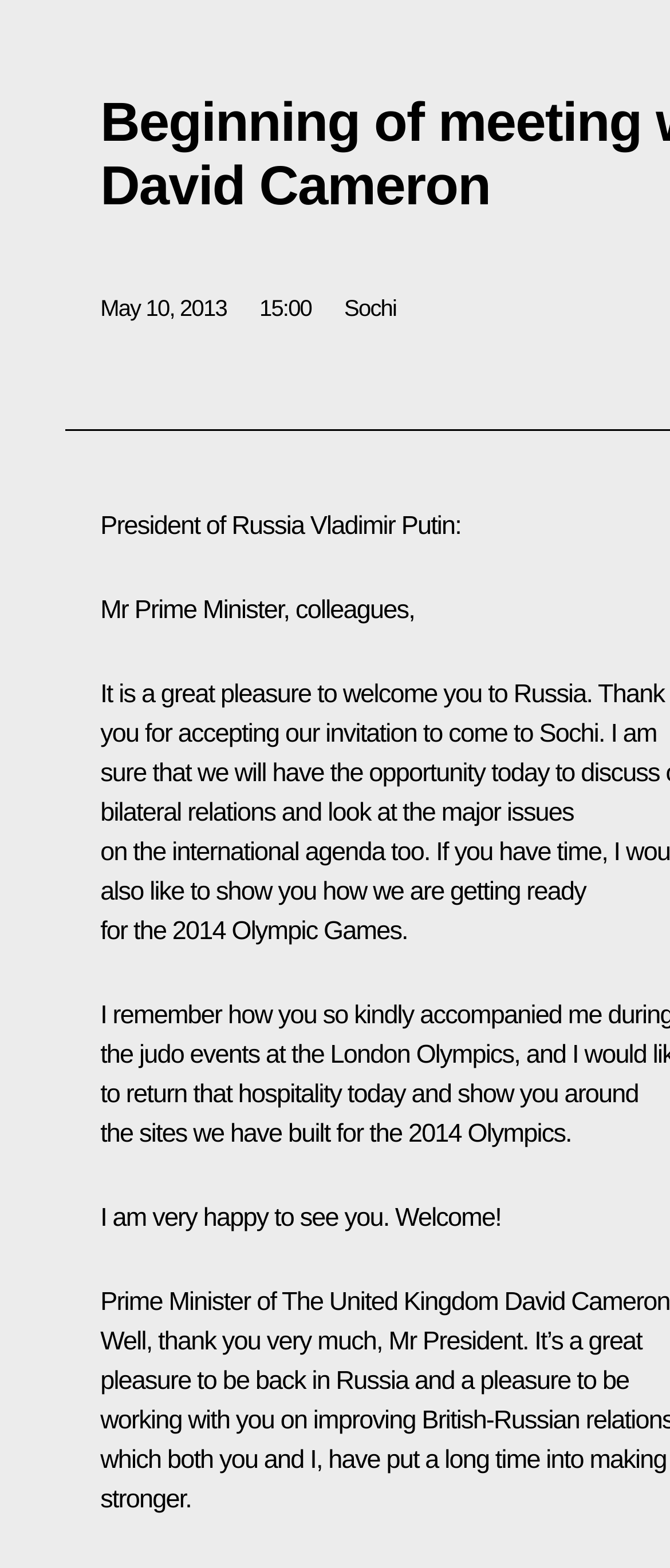Provide a brief response to the question below using one word or phrase:
Who is the Prime Minister of the United Kingdom?

David Cameron